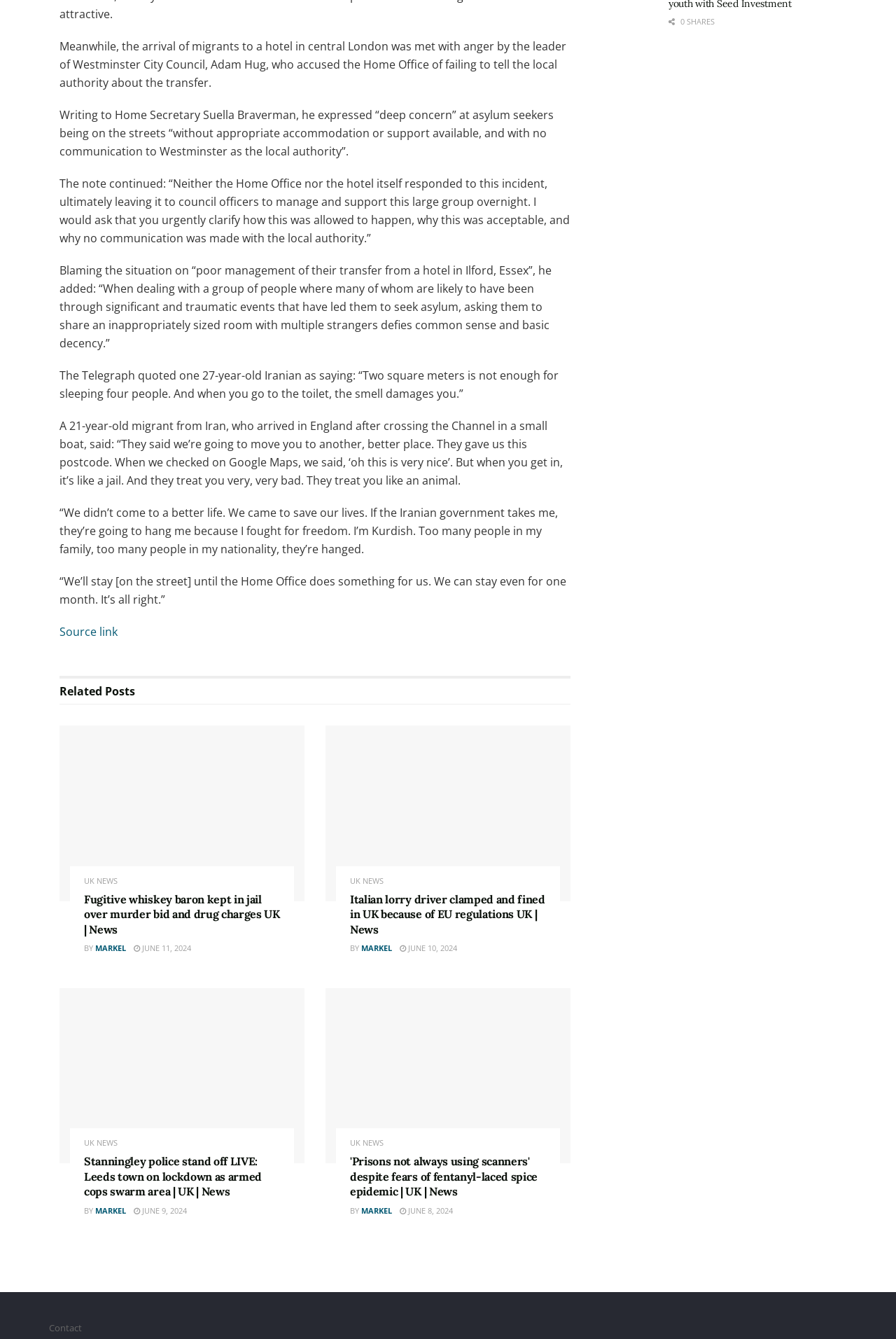Using the format (top-left x, top-left y, bottom-right x, bottom-right y), and given the element description, identify the bounding box coordinates within the screenshot: UK News

[0.094, 0.85, 0.131, 0.856]